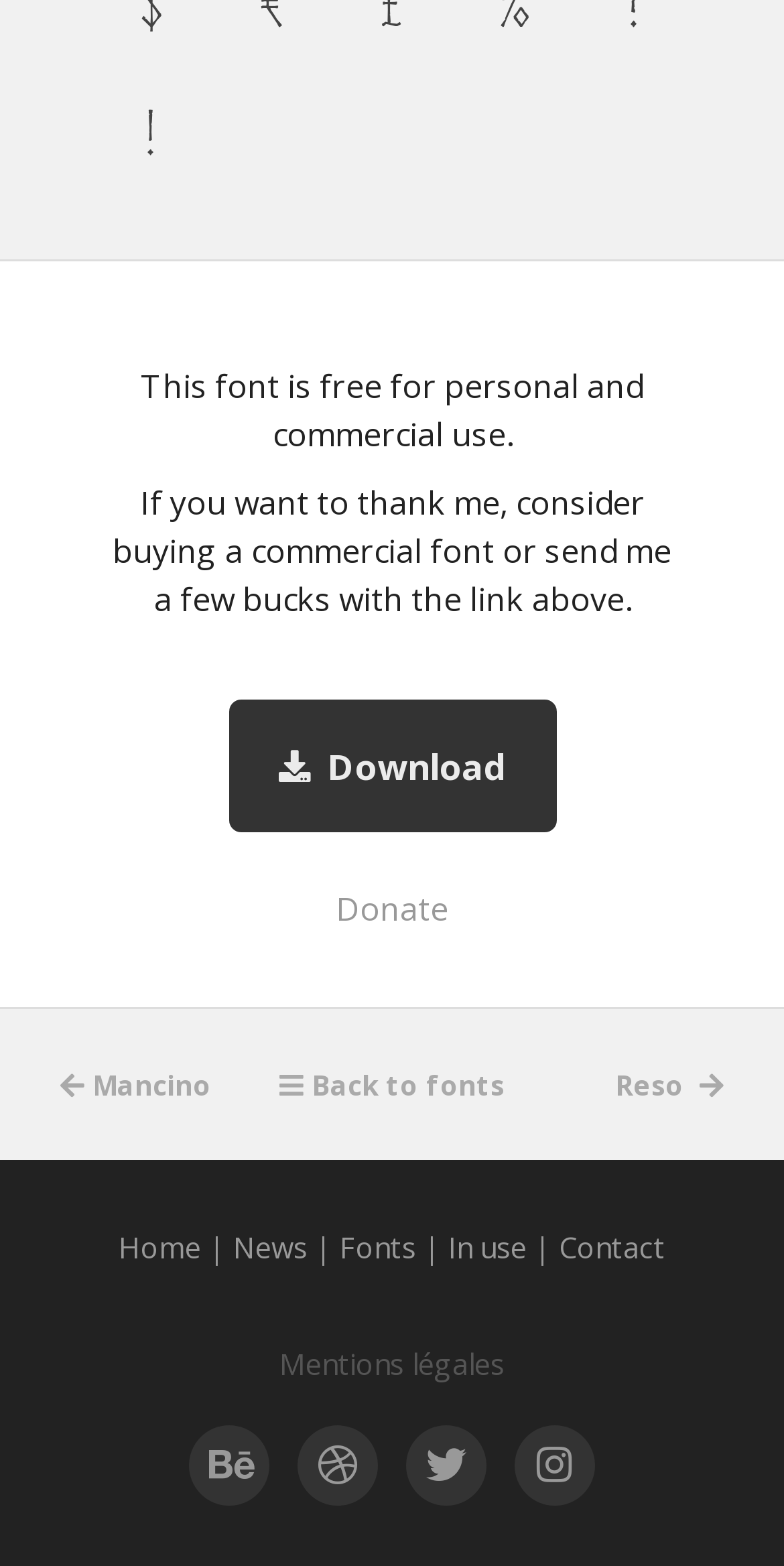Based on the element description, predict the bounding box coordinates (top-left x, top-left y, bottom-right x, bottom-right y) for the UI element in the screenshot: Back to fonts

[0.356, 0.683, 0.644, 0.703]